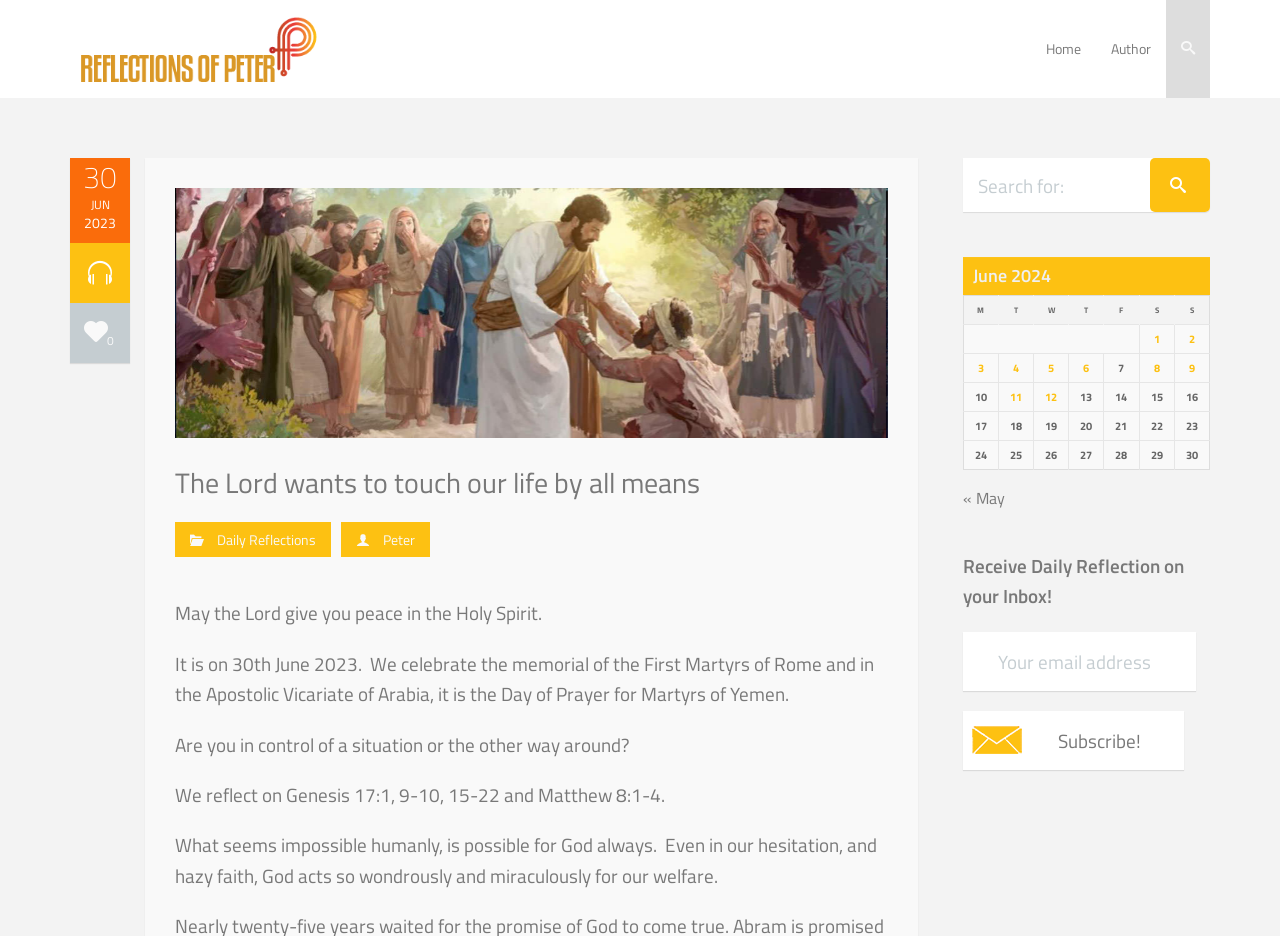What is the purpose of the search box?
Please elaborate on the answer to the question with detailed information.

The answer can be found by looking at the search box and its accompanying textbox with the label 'Search for:', which suggests that the purpose of the search box is to search for posts.